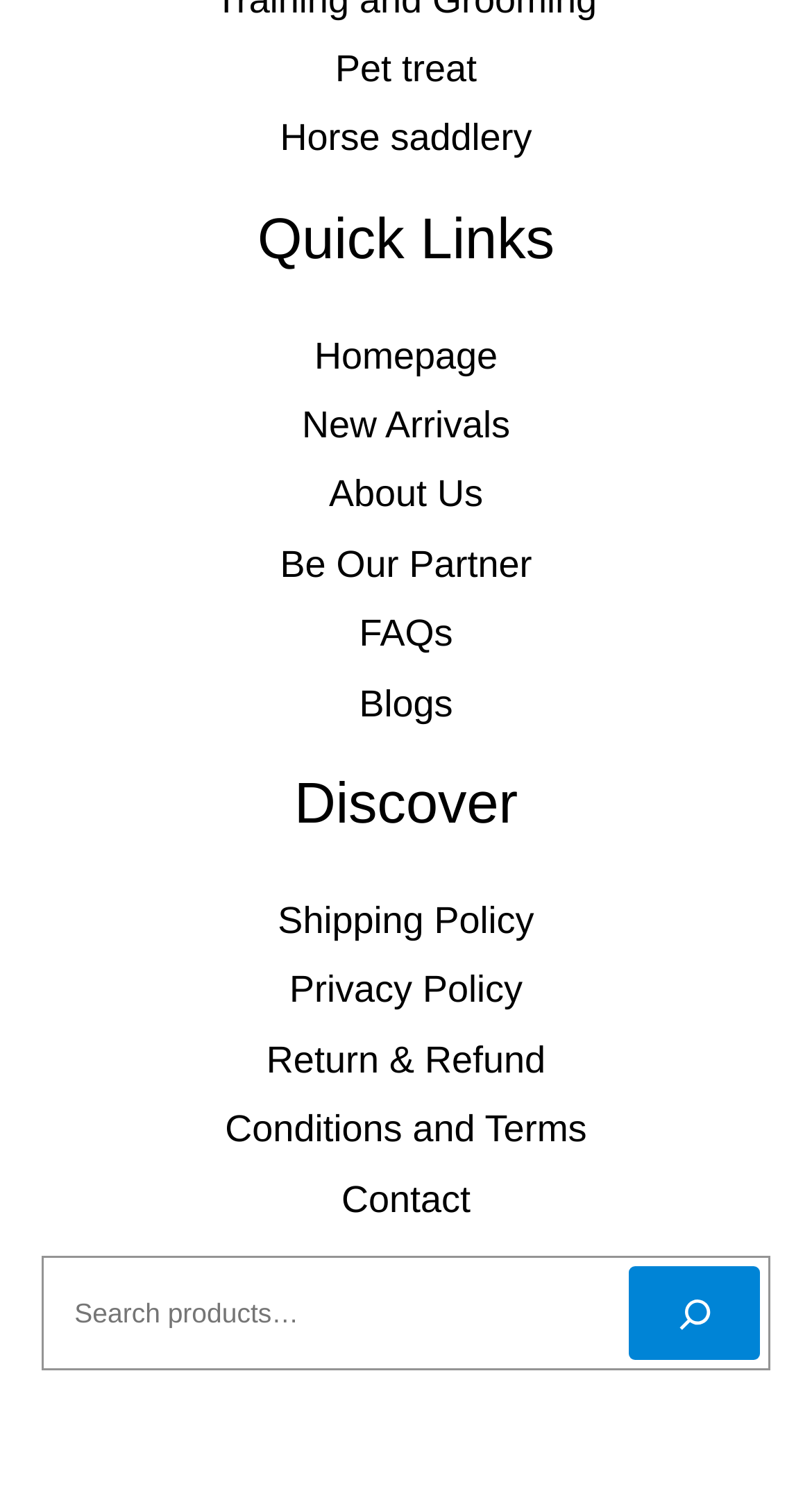Find the bounding box coordinates of the element's region that should be clicked in order to follow the given instruction: "click Pet treat". The coordinates should consist of four float numbers between 0 and 1, i.e., [left, top, right, bottom].

[0.413, 0.032, 0.587, 0.06]